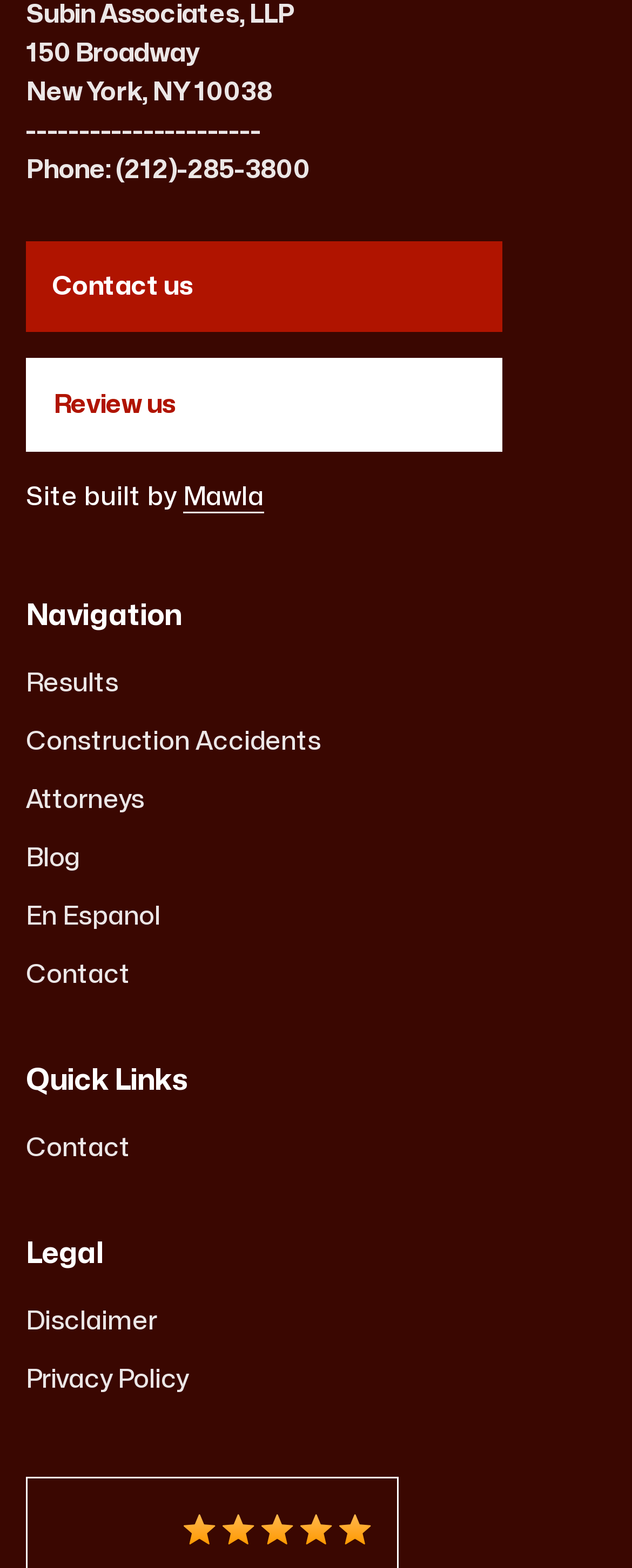Can you show the bounding box coordinates of the region to click on to complete the task described in the instruction: "Contact us"?

[0.041, 0.154, 0.795, 0.212]